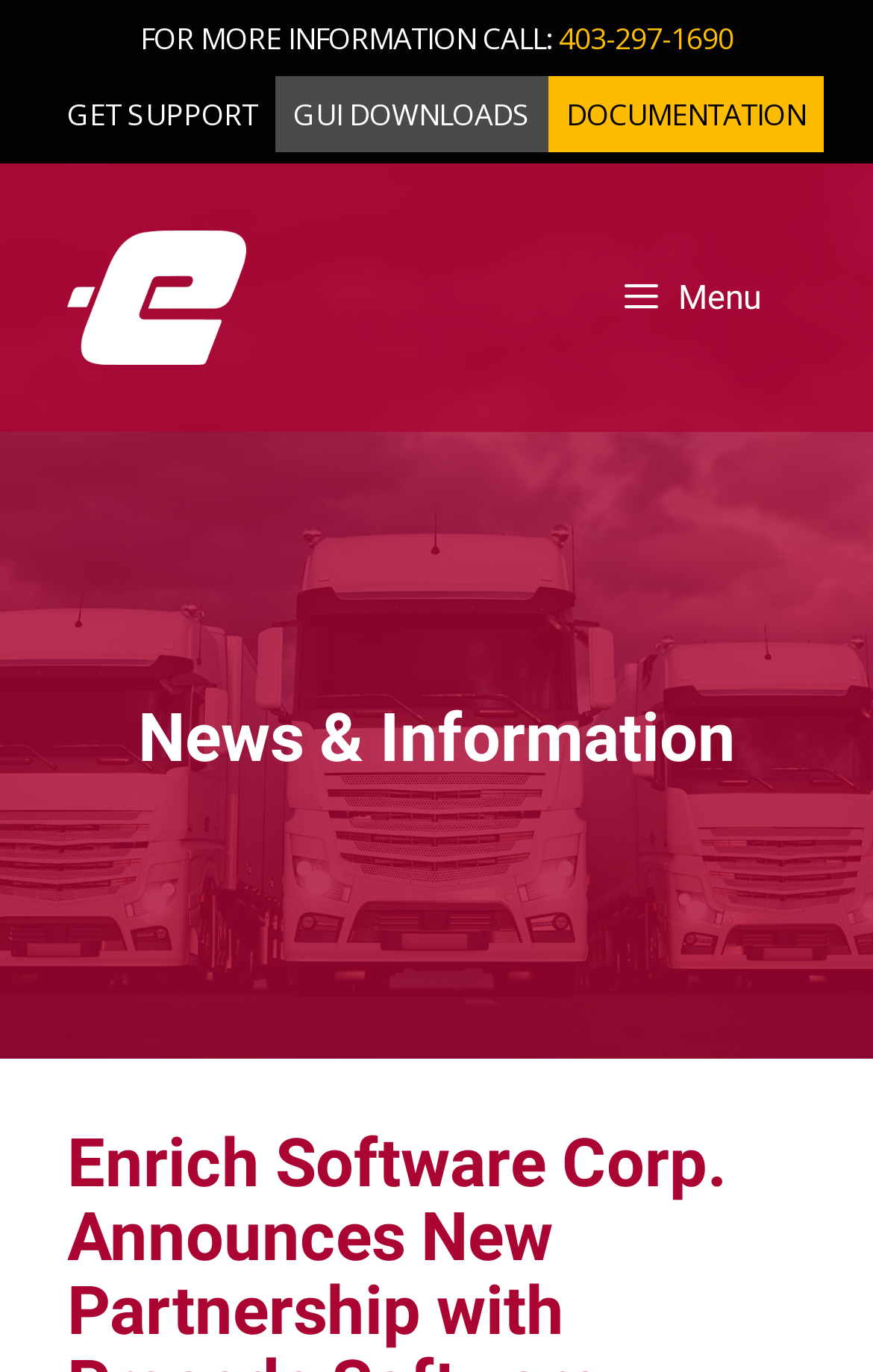Use a single word or phrase to answer this question: 
What is the purpose of the button with a menu icon?

To open a menu